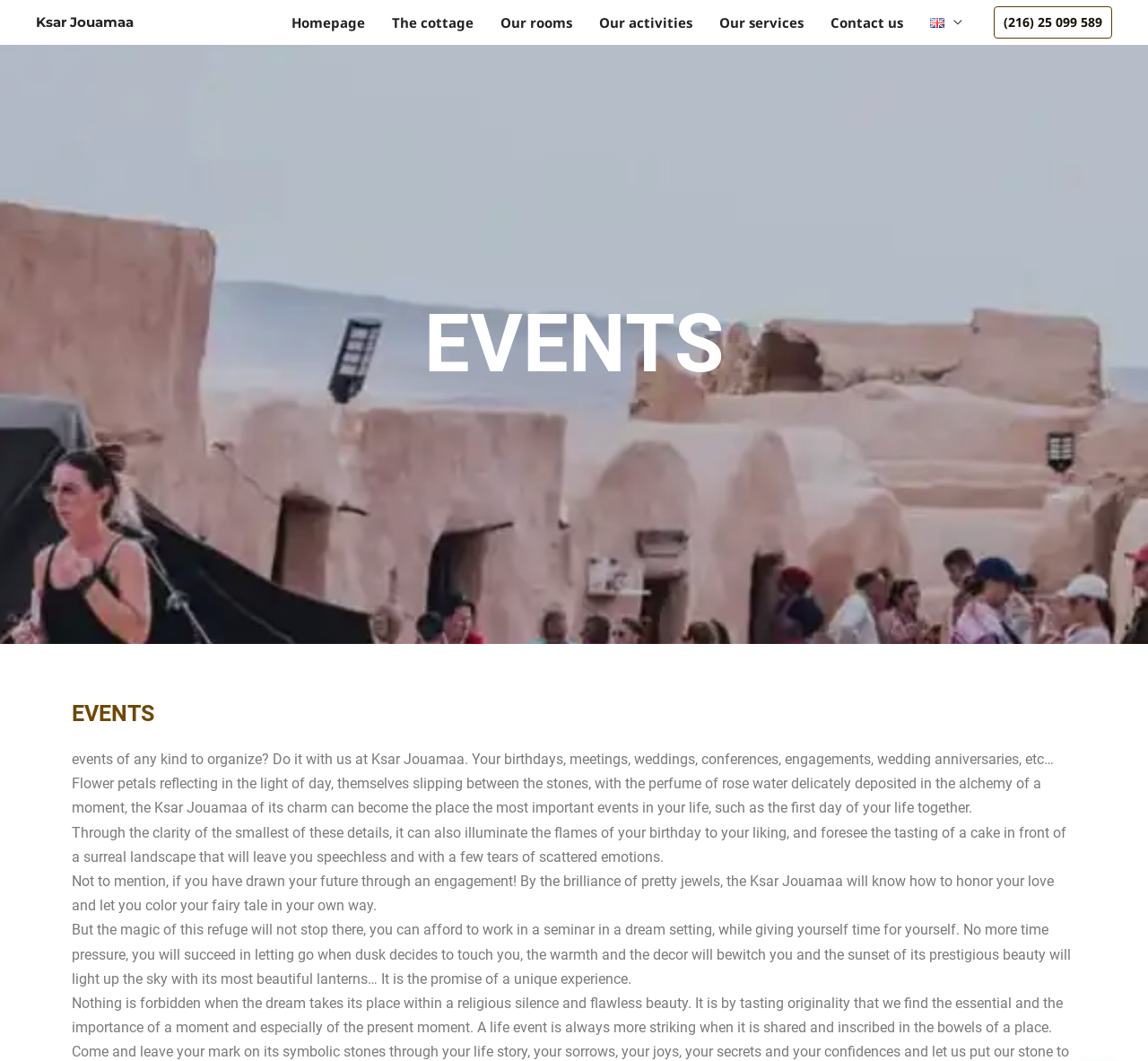Find and indicate the bounding box coordinates of the region you should select to follow the given instruction: "Call the phone number (216) 25 099 589".

[0.866, 0.006, 0.969, 0.036]